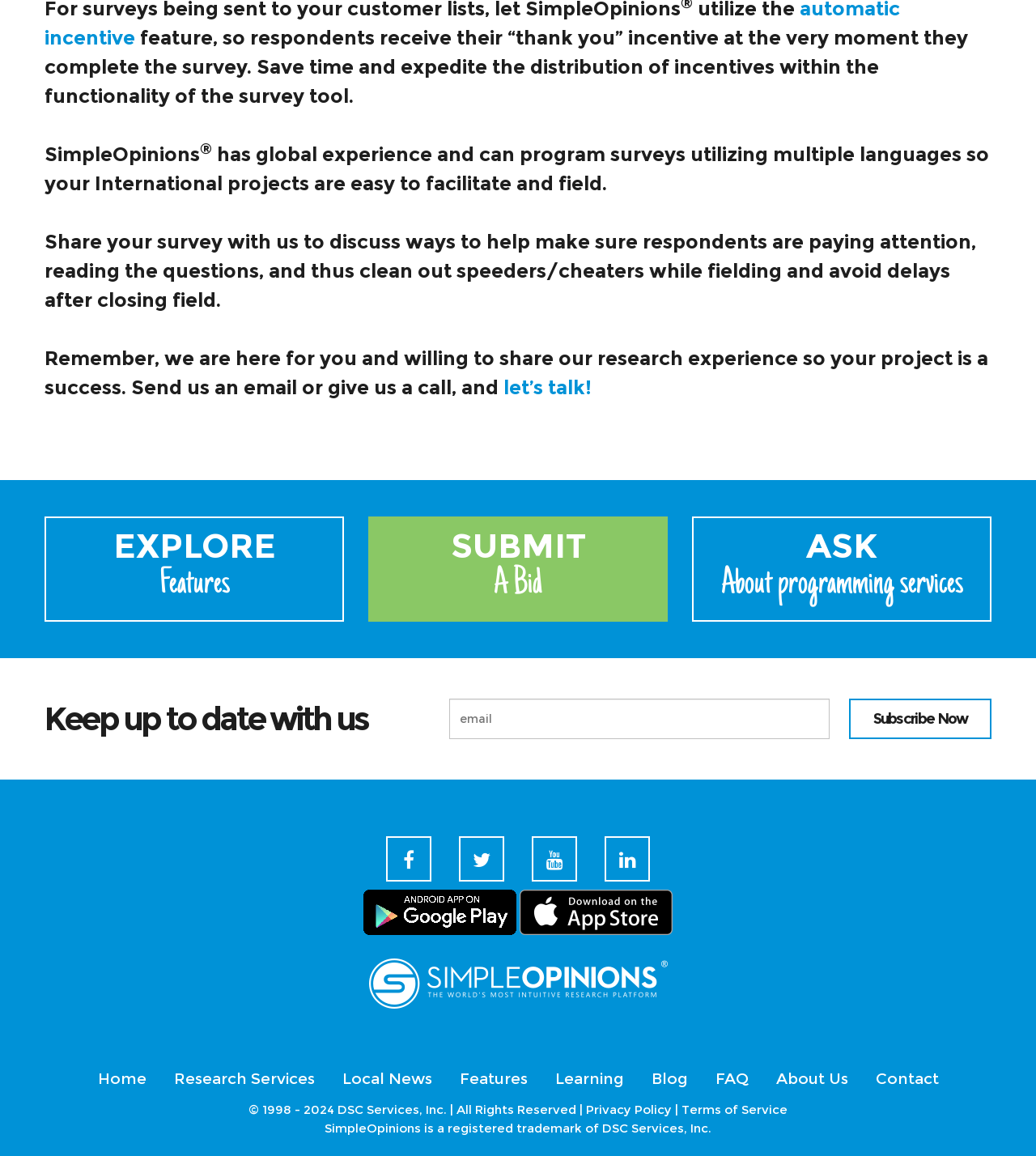Specify the bounding box coordinates of the element's region that should be clicked to achieve the following instruction: "Submit a bid". The bounding box coordinates consist of four float numbers between 0 and 1, in the format [left, top, right, bottom].

[0.355, 0.447, 0.645, 0.538]